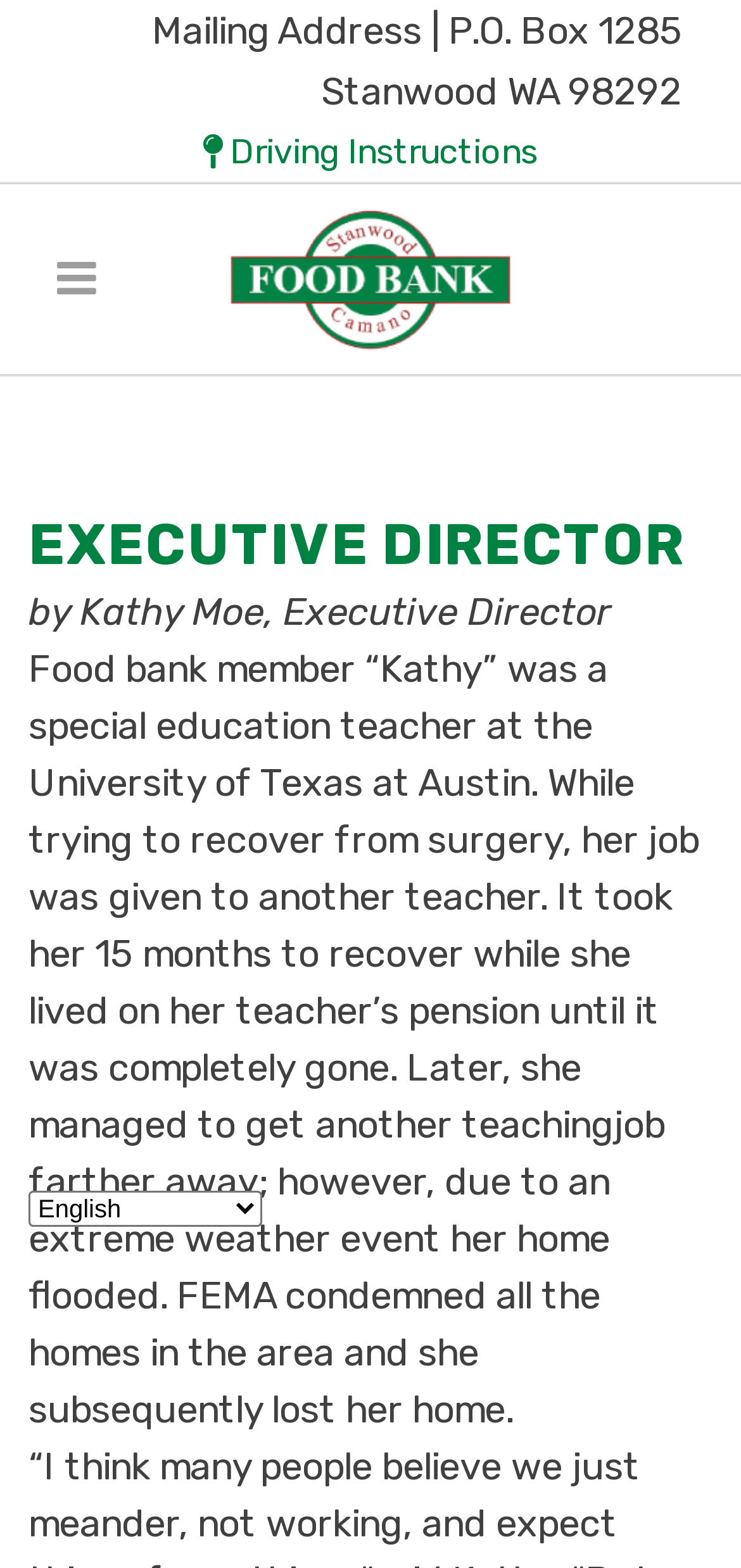Identify and provide the main heading of the webpage.

UPCOMING HOLIDAY CLOSURES